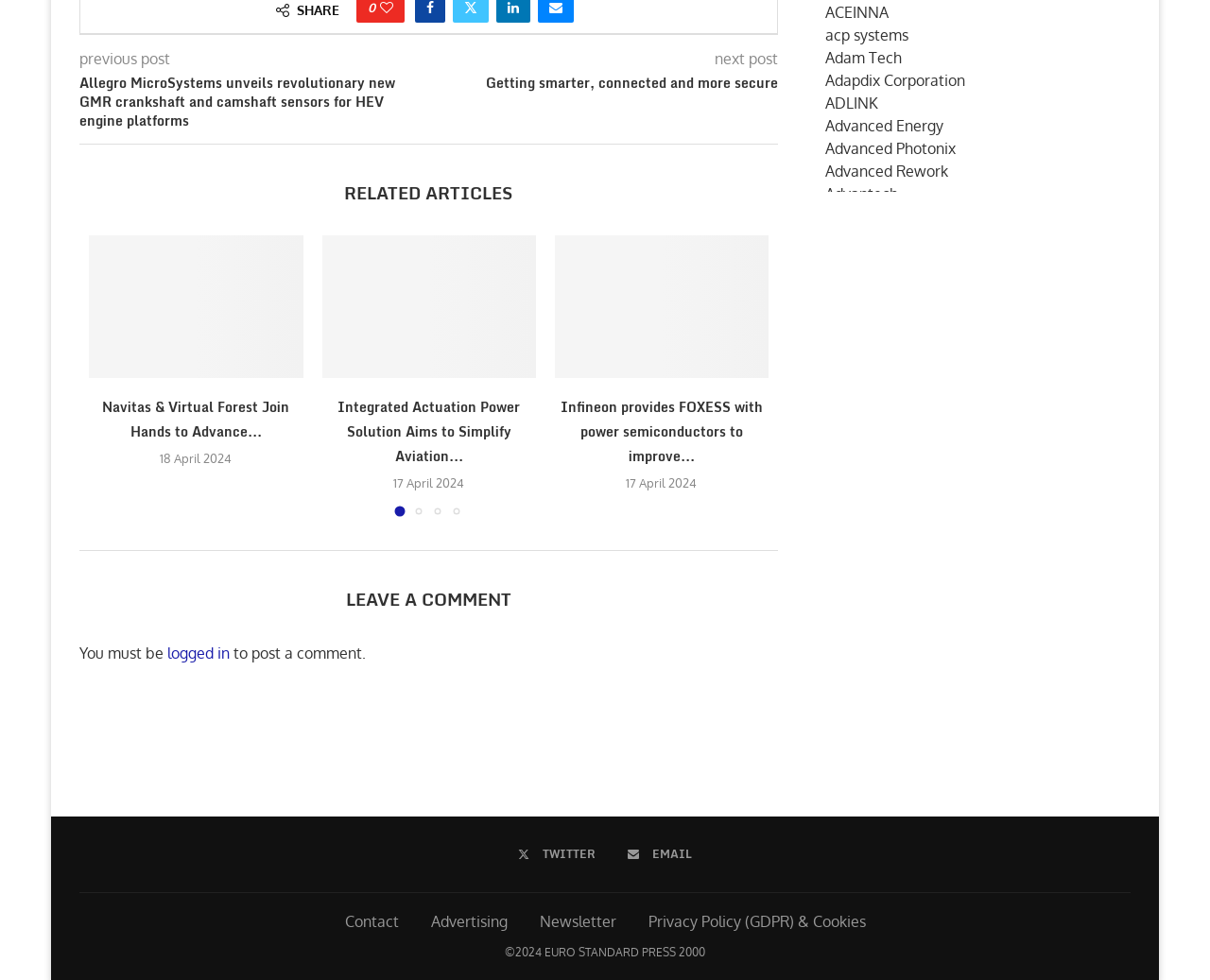Respond to the following question with a brief word or phrase:
What is the date of the article 'Navitas & Virtual Forest Join Hands to Advance Net-Zero in Agriculture'?

18 April 2024